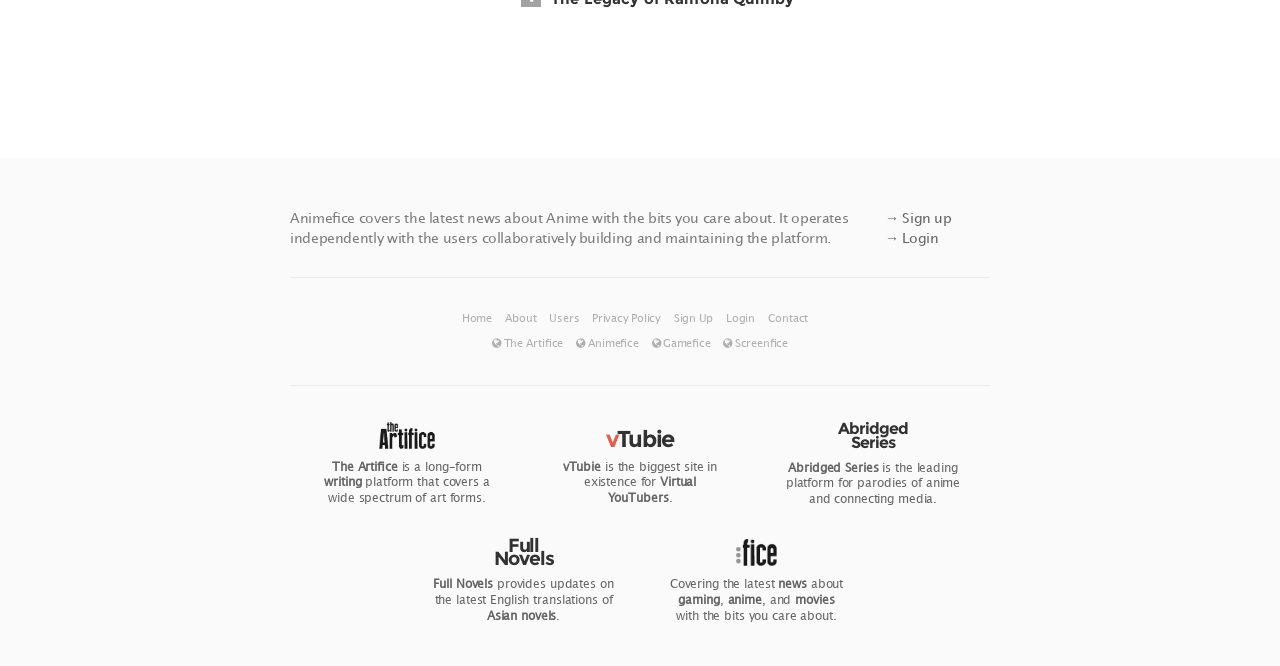Determine the bounding box coordinates of the region to click in order to accomplish the following instruction: "Learn about Animefice". Provide the coordinates as four float numbers between 0 and 1, specifically [left, top, right, bottom].

[0.227, 0.312, 0.684, 0.371]